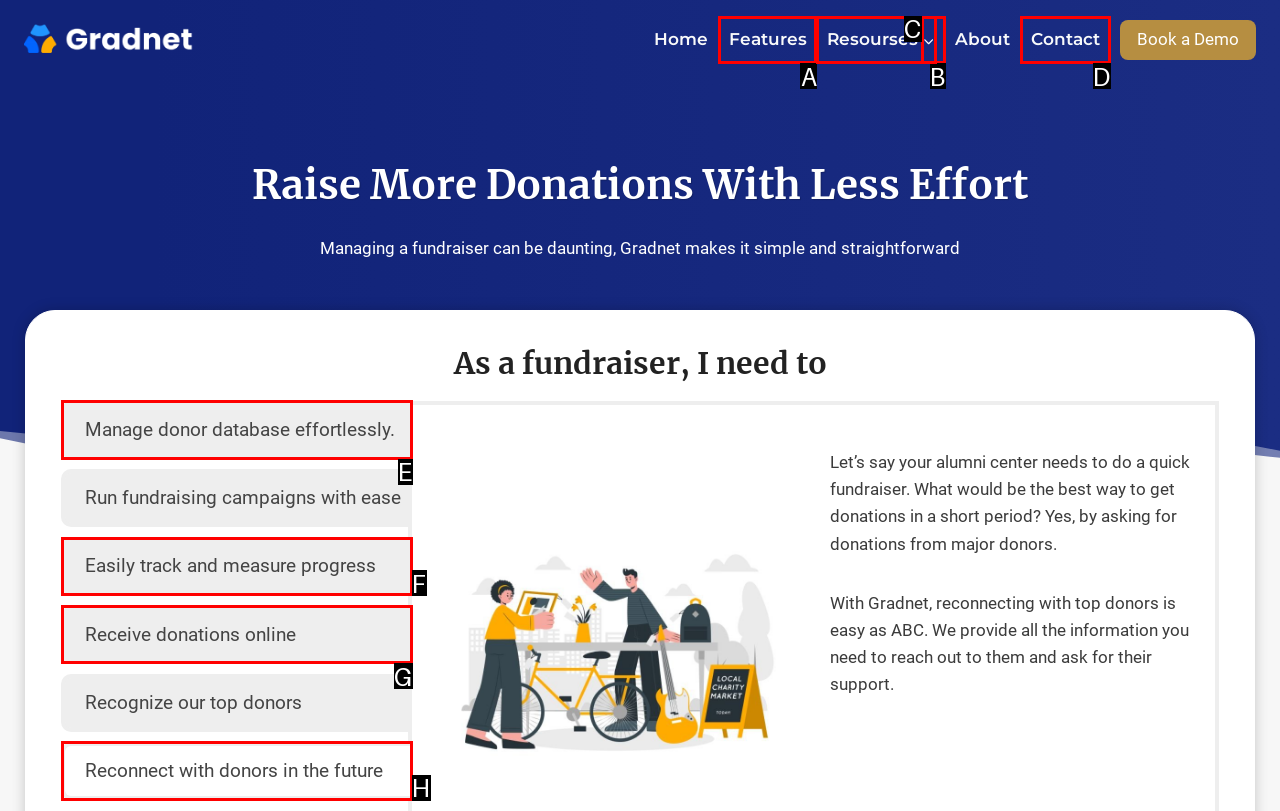Which UI element should be clicked to perform the following task: Contact us through WhatsApp? Answer with the corresponding letter from the choices.

None